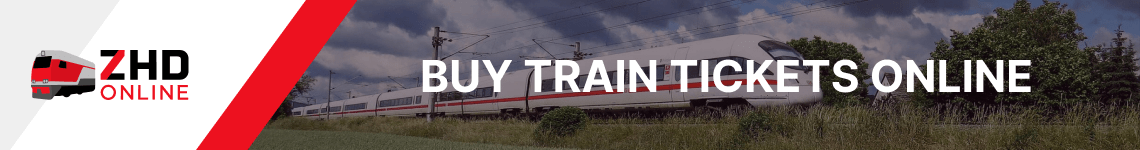What is the mode of transportation depicted in the image?
Please elaborate on the answer to the question with detailed information.

The mode of transportation depicted in the image is a train because the caption mentions a 'sleek, modern train traveling through a lush green landscape under a dynamic sky' which clearly indicates that the image is showcasing a train.